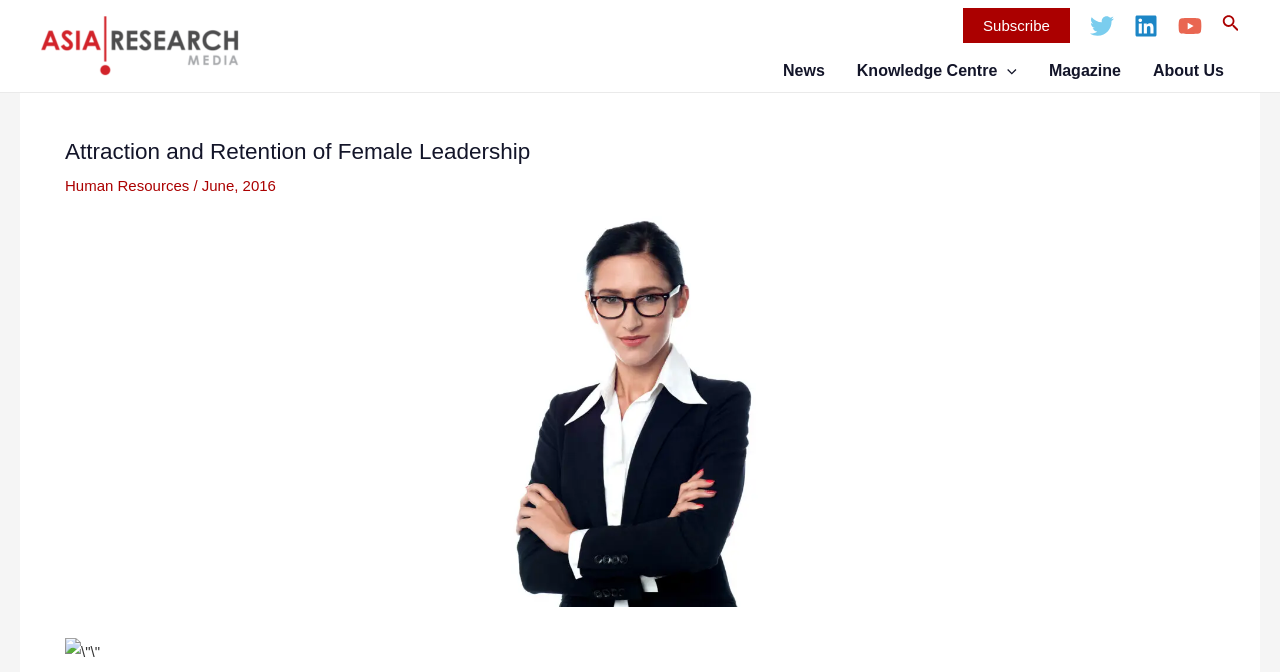Provide the bounding box coordinates of the HTML element described by the text: "parent_node: Knowledge Centre aria-label="Menu Toggle"".

[0.779, 0.084, 0.794, 0.128]